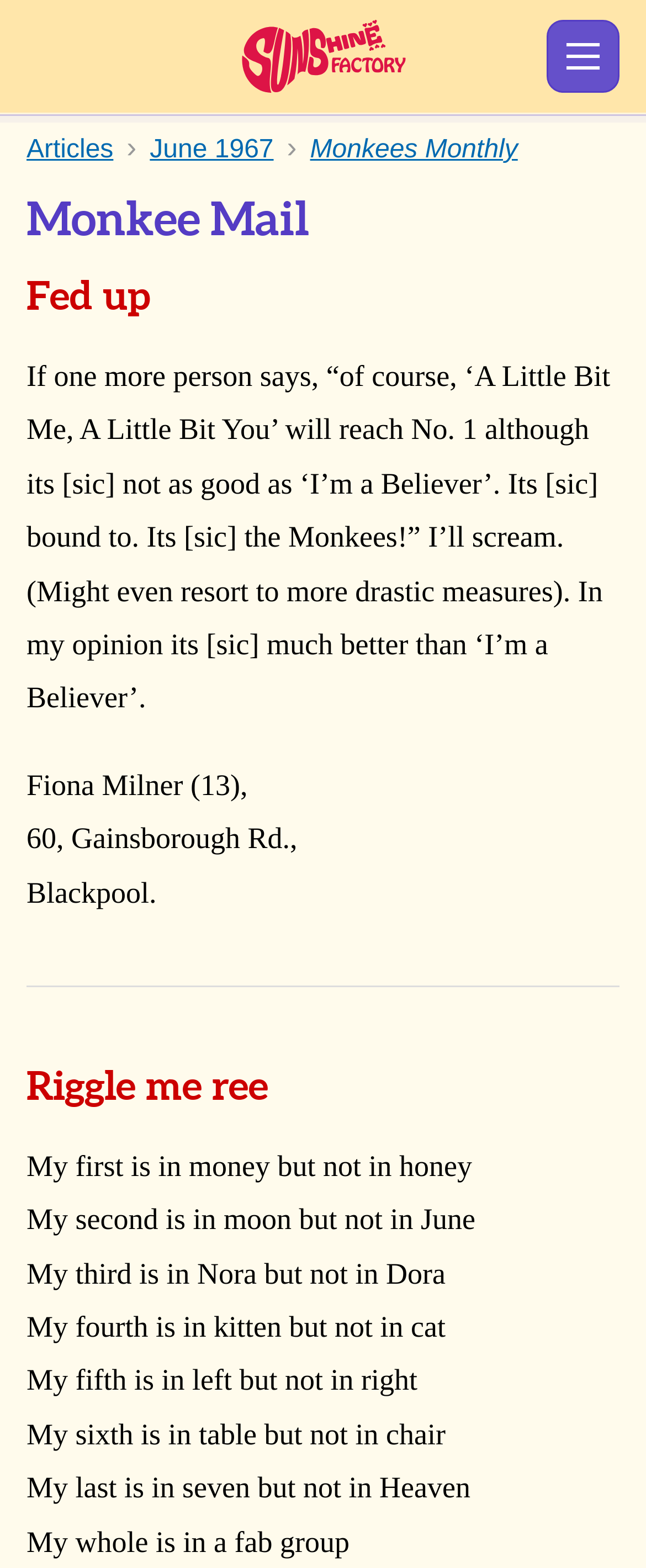Show the bounding box coordinates for the element that needs to be clicked to execute the following instruction: "Read the 'Monkee Mail' heading". Provide the coordinates in the form of four float numbers between 0 and 1, i.e., [left, top, right, bottom].

[0.041, 0.126, 0.959, 0.155]